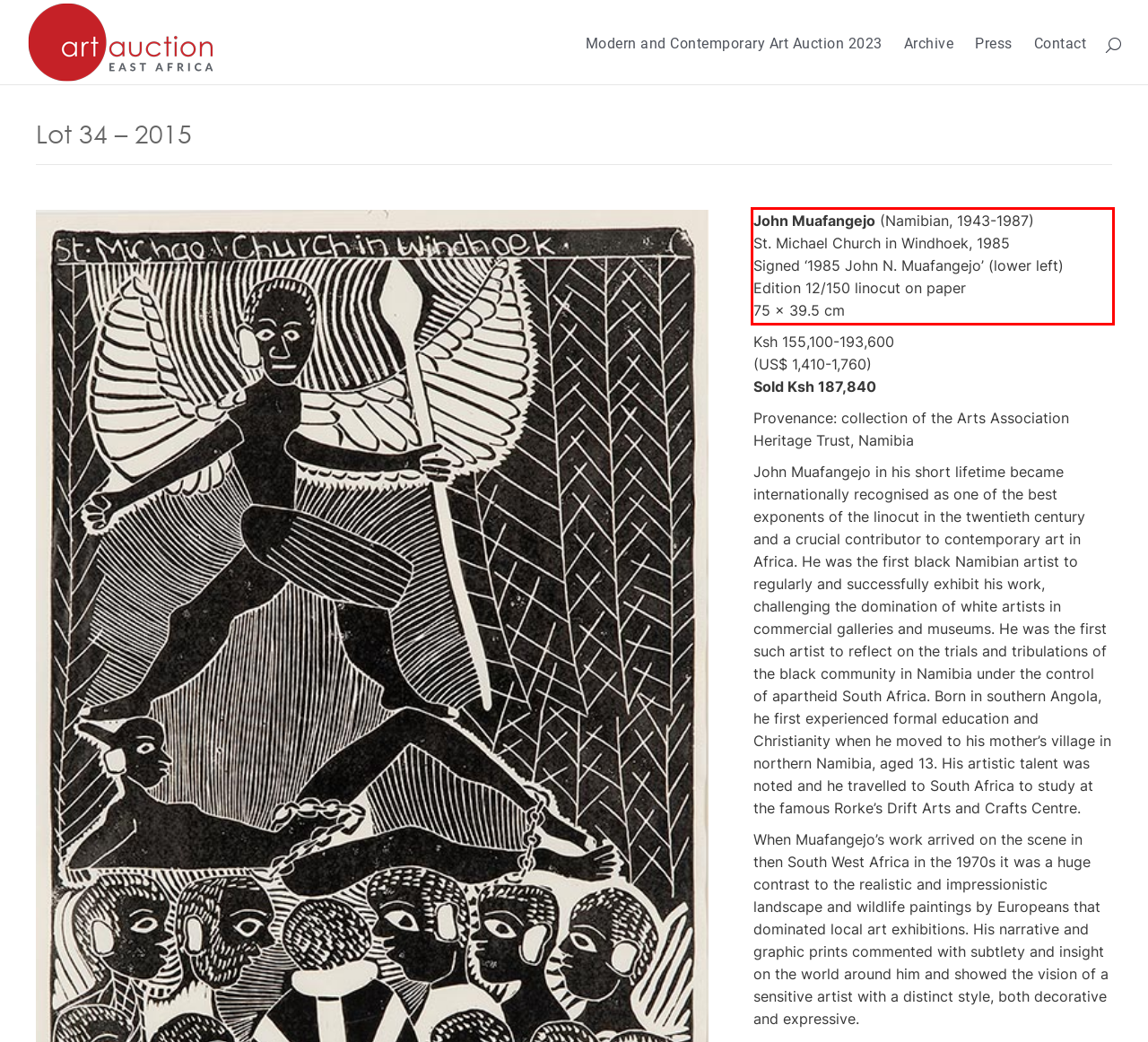Extract and provide the text found inside the red rectangle in the screenshot of the webpage.

John Muafangejo (Namibian, 1943-1987) St. Michael Church in Windhoek, 1985 Signed ‘1985 John N. Muafangejo’ (lower left) Edition 12/150 linocut on paper 75 x 39.5 cm